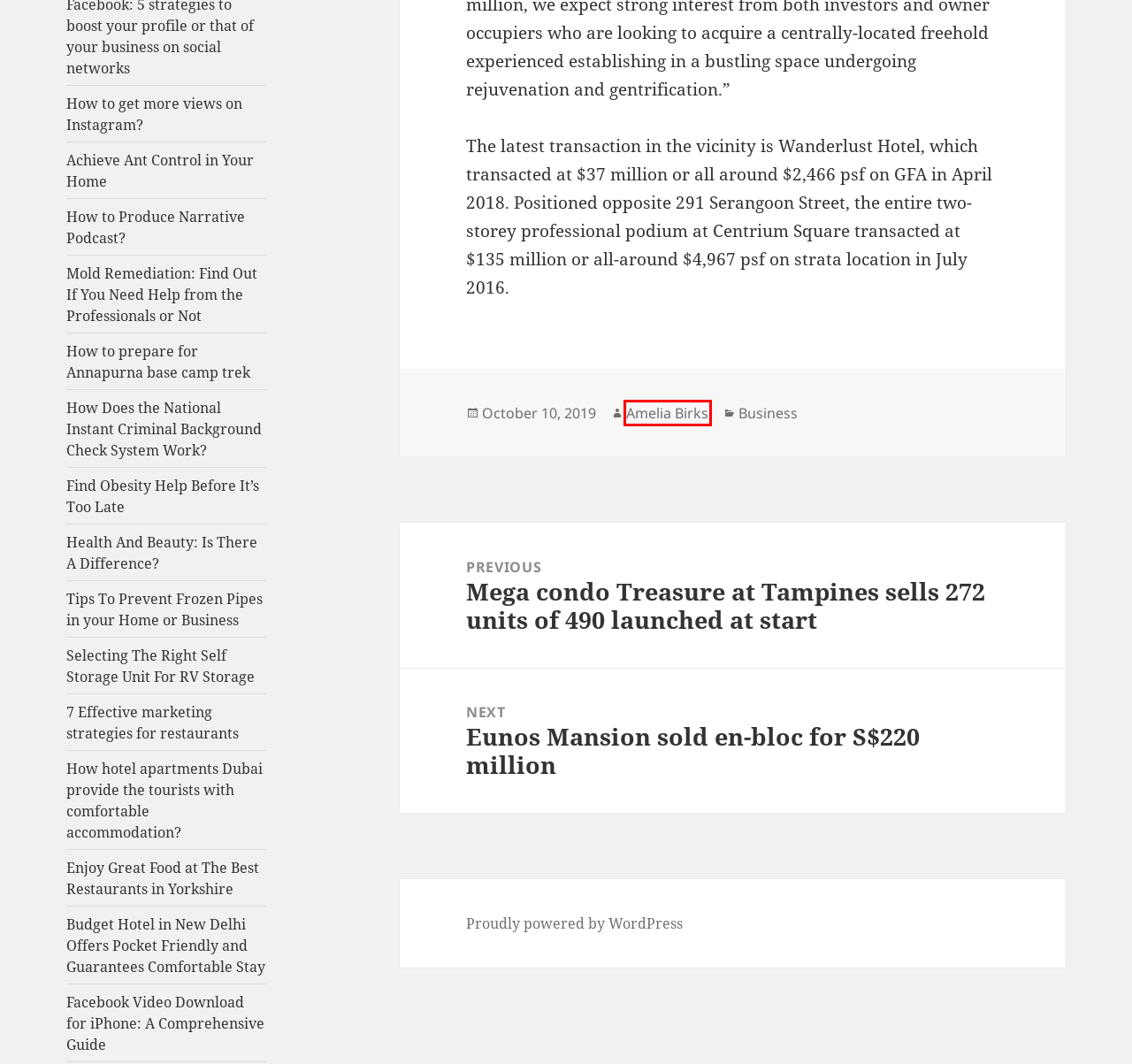You have a screenshot of a webpage with a red rectangle bounding box. Identify the best webpage description that corresponds to the new webpage after clicking the element within the red bounding box. Here are the candidates:
A. Tips To Prevent Frozen Pipes in your Home or Business – Vacation Ideas
B. Amelia Birks – Vacation Ideas
C. Eunos Mansion sold en-bloc for S$220 million – Vacation Ideas
D. How Does the National Instant Criminal Background Check System Work? – Vacation Ideas
E. How to prepare for Annapurna base camp trek – Vacation Ideas
F. Facebook Video Download for iPhone: A Comprehensive Guide – Vacation Ideas
G. Find Obesity Help Before It’s Too Late – Vacation Ideas
H. How hotel apartments Dubai provide the tourists with comfortable accommodation? – Vacation Ideas

B